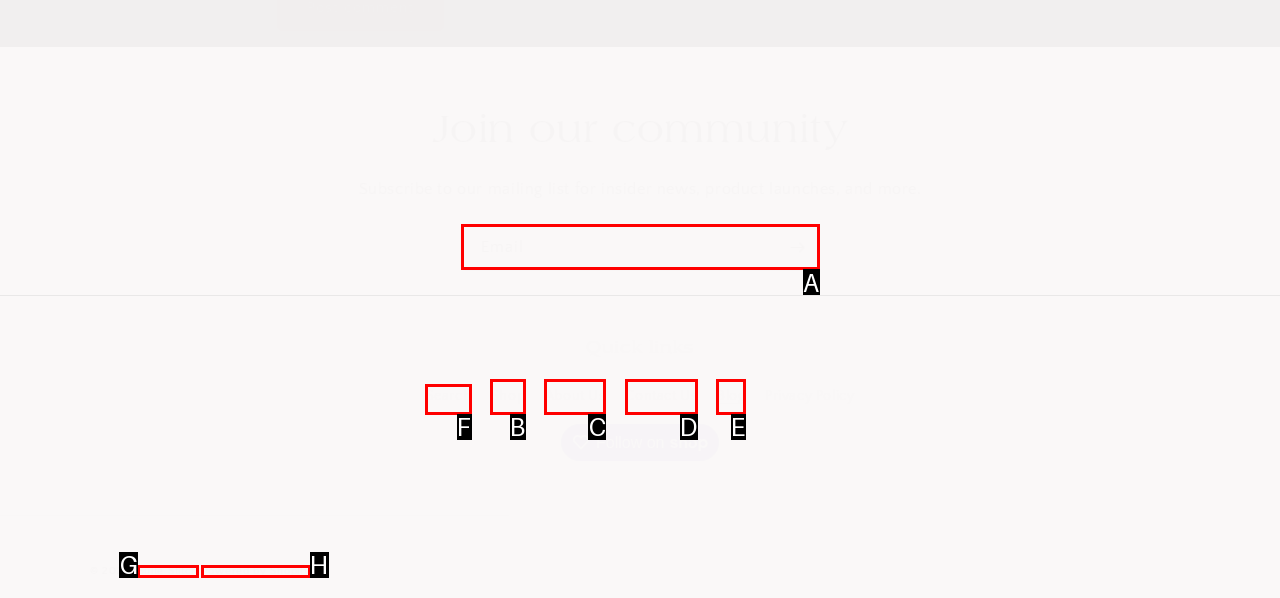Match the description: parent_node: Email name="contact[email]" placeholder="Email" to the appropriate HTML element. Respond with the letter of your selected option.

A